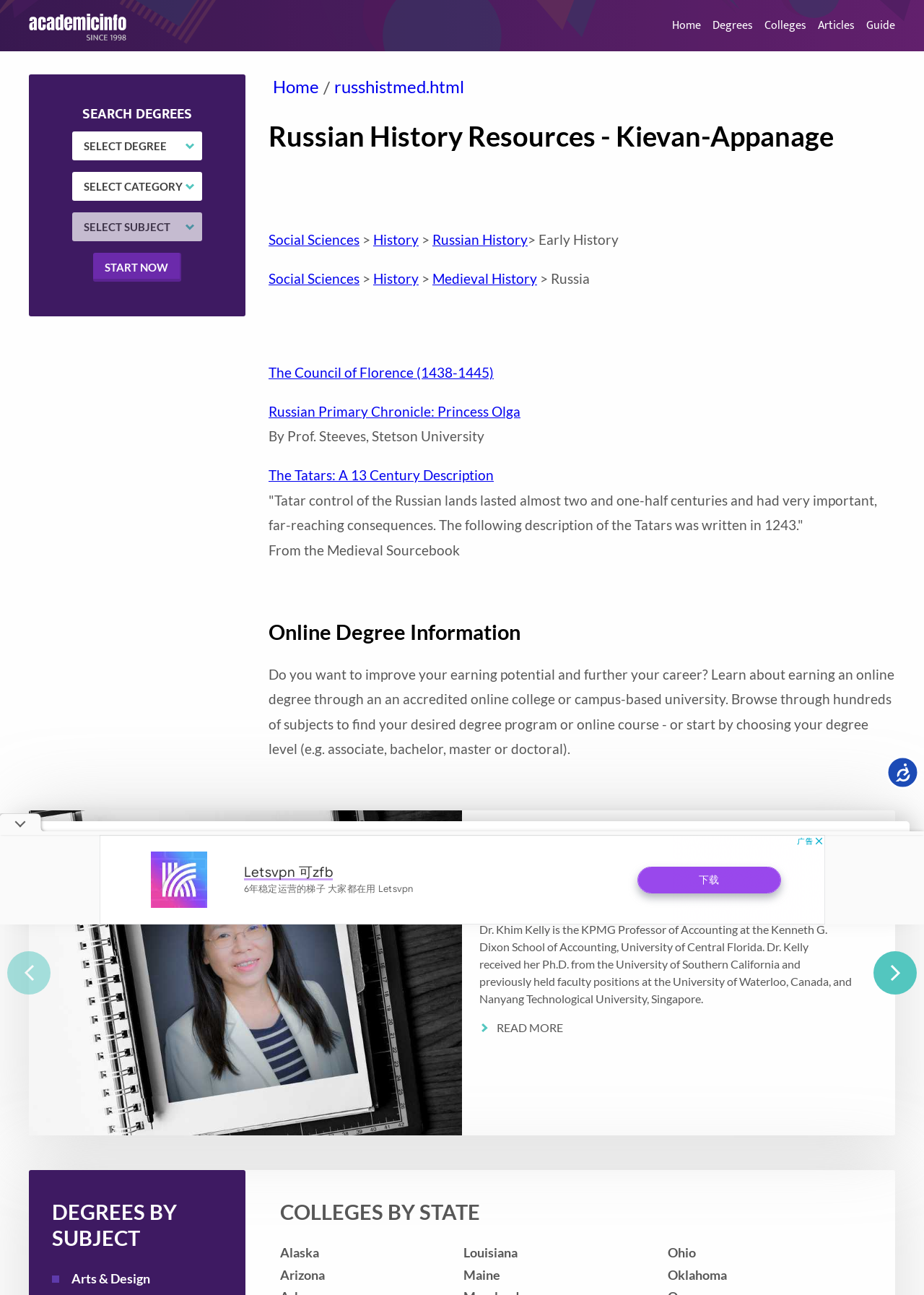What can be done with the 'SEARCH DEGREES' section?
Based on the image, answer the question with a single word or brief phrase.

Search for degrees